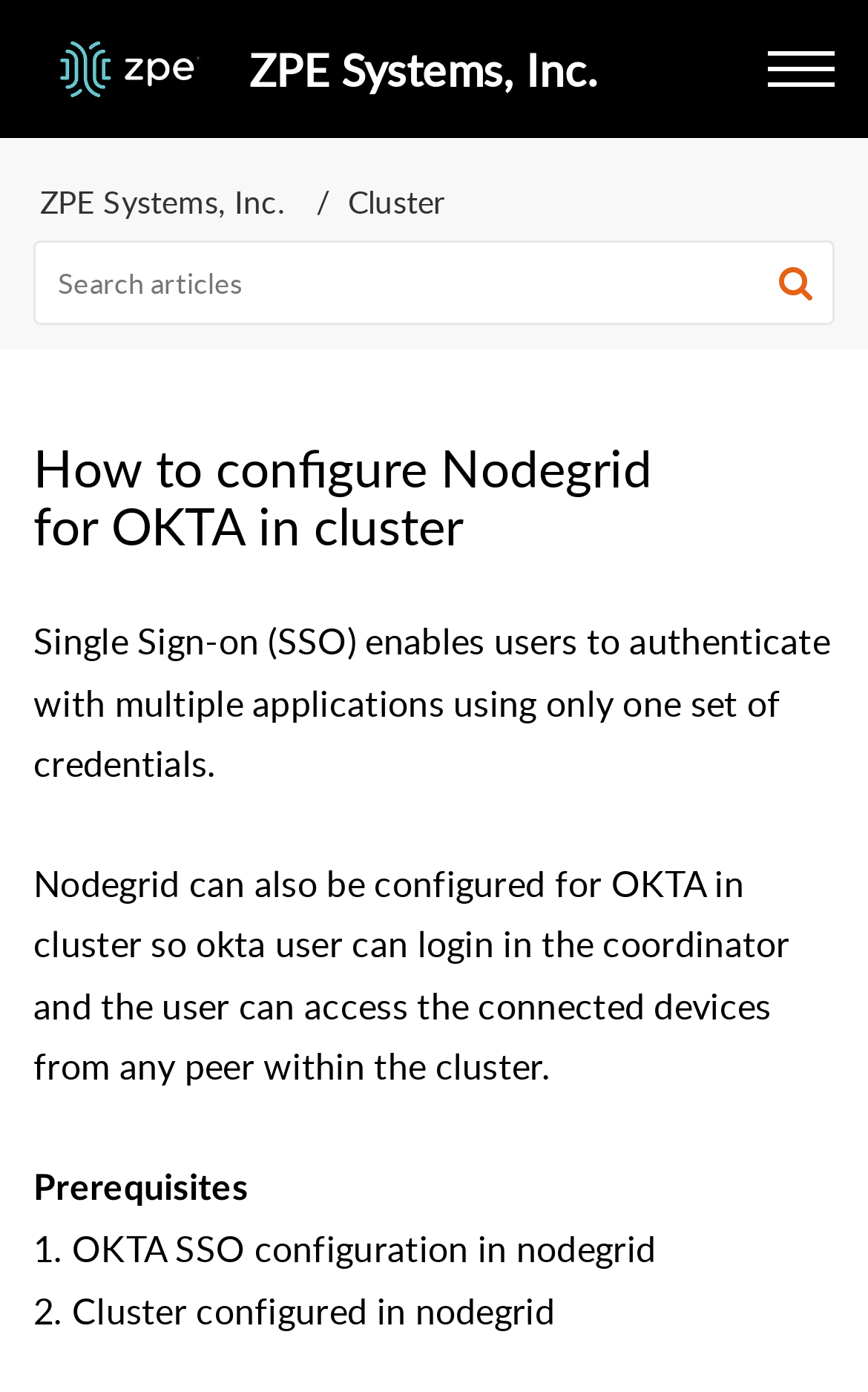What are the prerequisites for configuring Nodegrid for OKTA in cluster?
Please interpret the details in the image and answer the question thoroughly.

The webpage lists two prerequisites: 1. OKTA SSO configuration in nodegrid, and 2. Cluster configured in nodegrid.